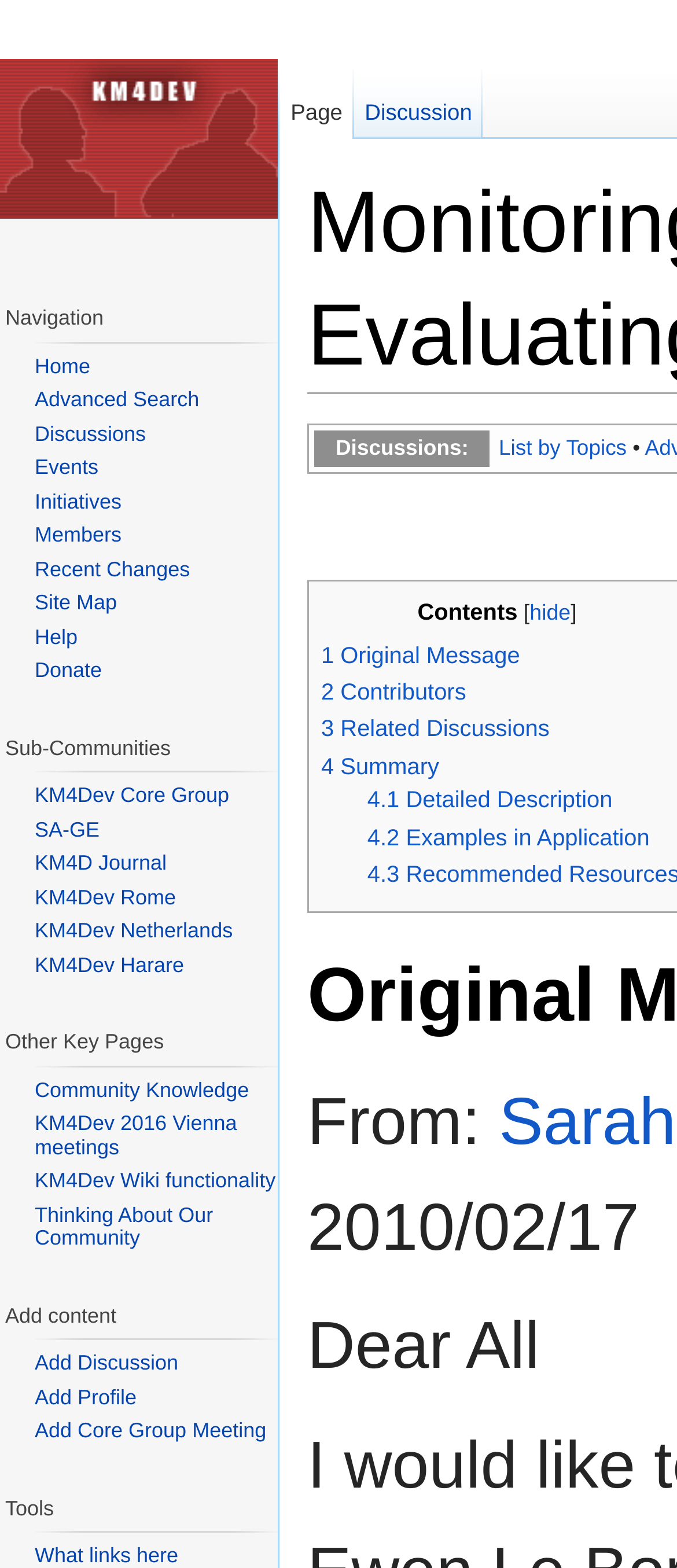Locate the bounding box coordinates of the segment that needs to be clicked to meet this instruction: "Search for discussions".

[0.785, 0.251, 0.893, 0.269]